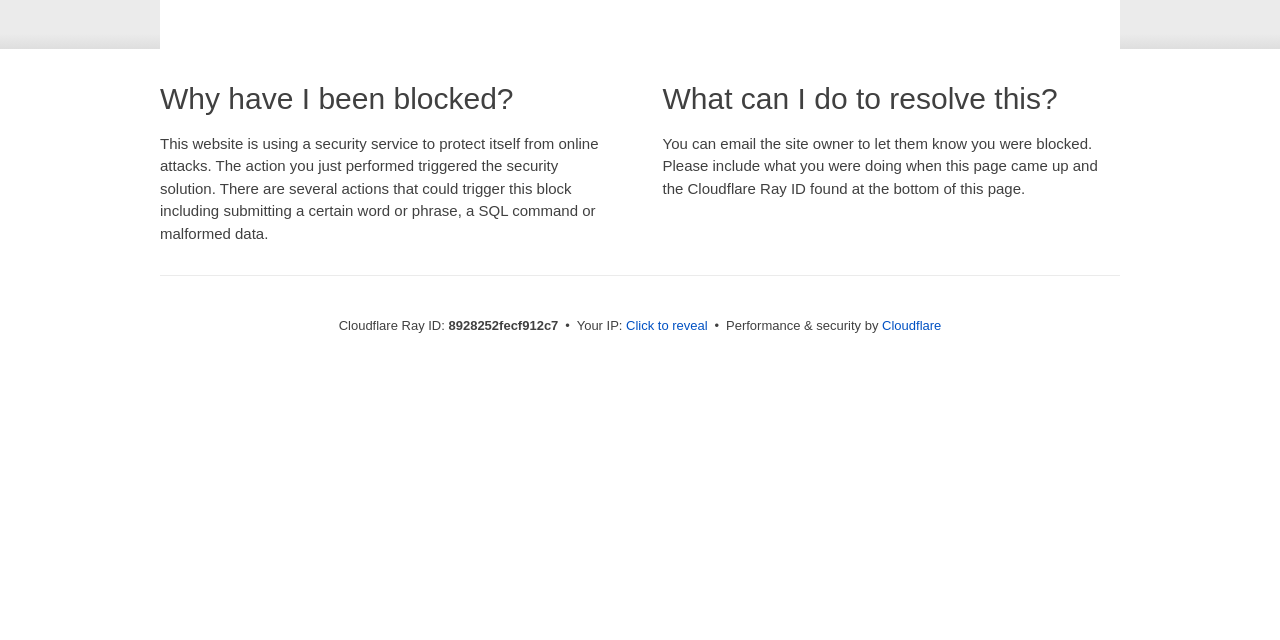Determine the bounding box coordinates for the HTML element described here: "Cloudflare".

[0.689, 0.498, 0.735, 0.521]